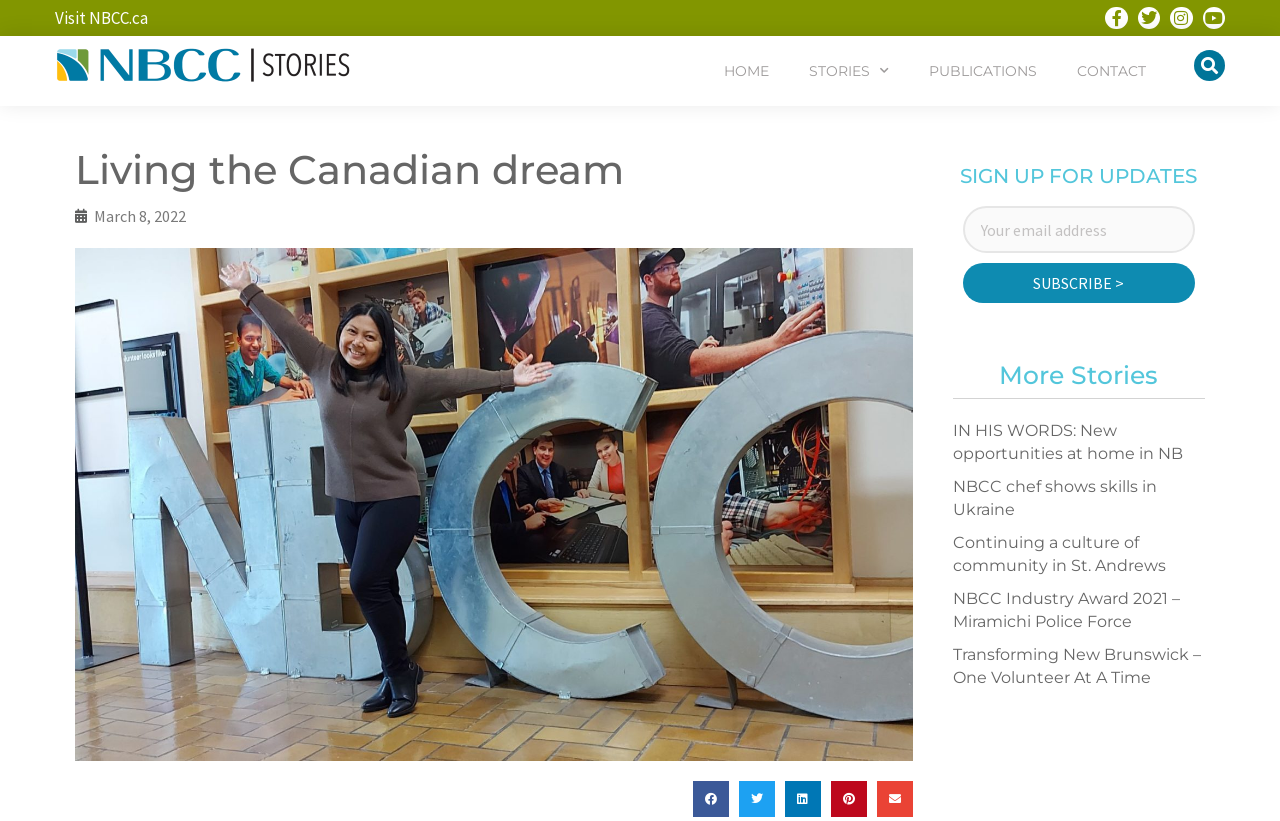Please locate the UI element described by "aria-label="Display preferences"" and provide its bounding box coordinates.

None